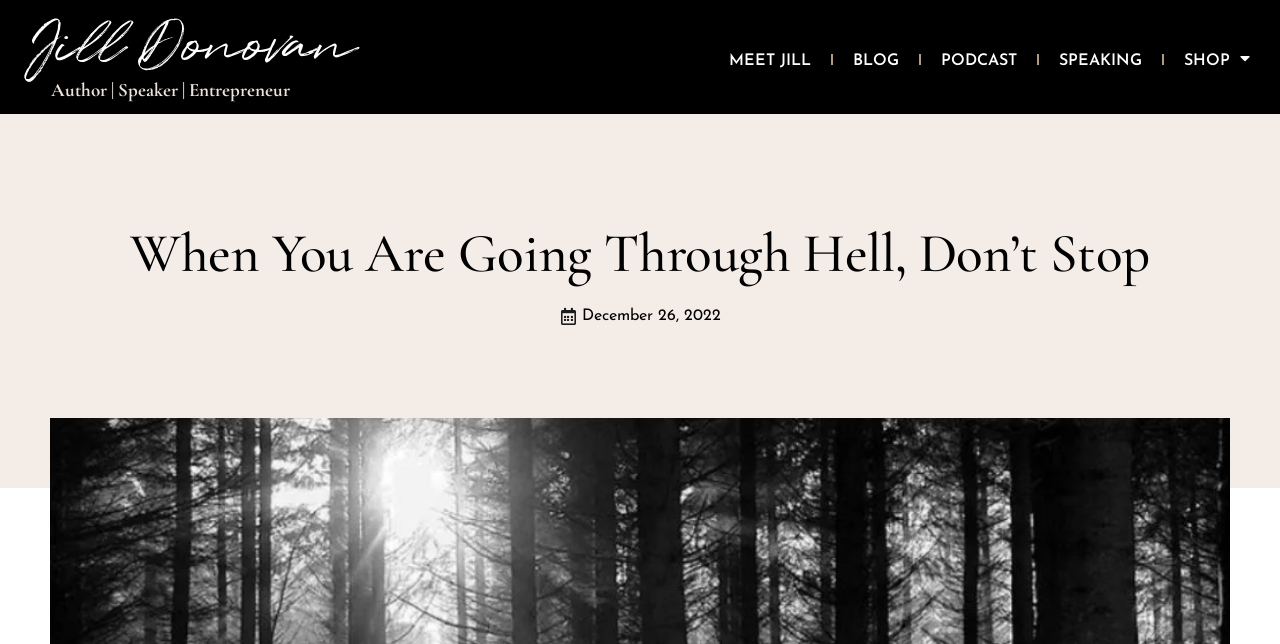Answer the following inquiry with a single word or phrase:
What is the date of the blog post?

December 26, 2022